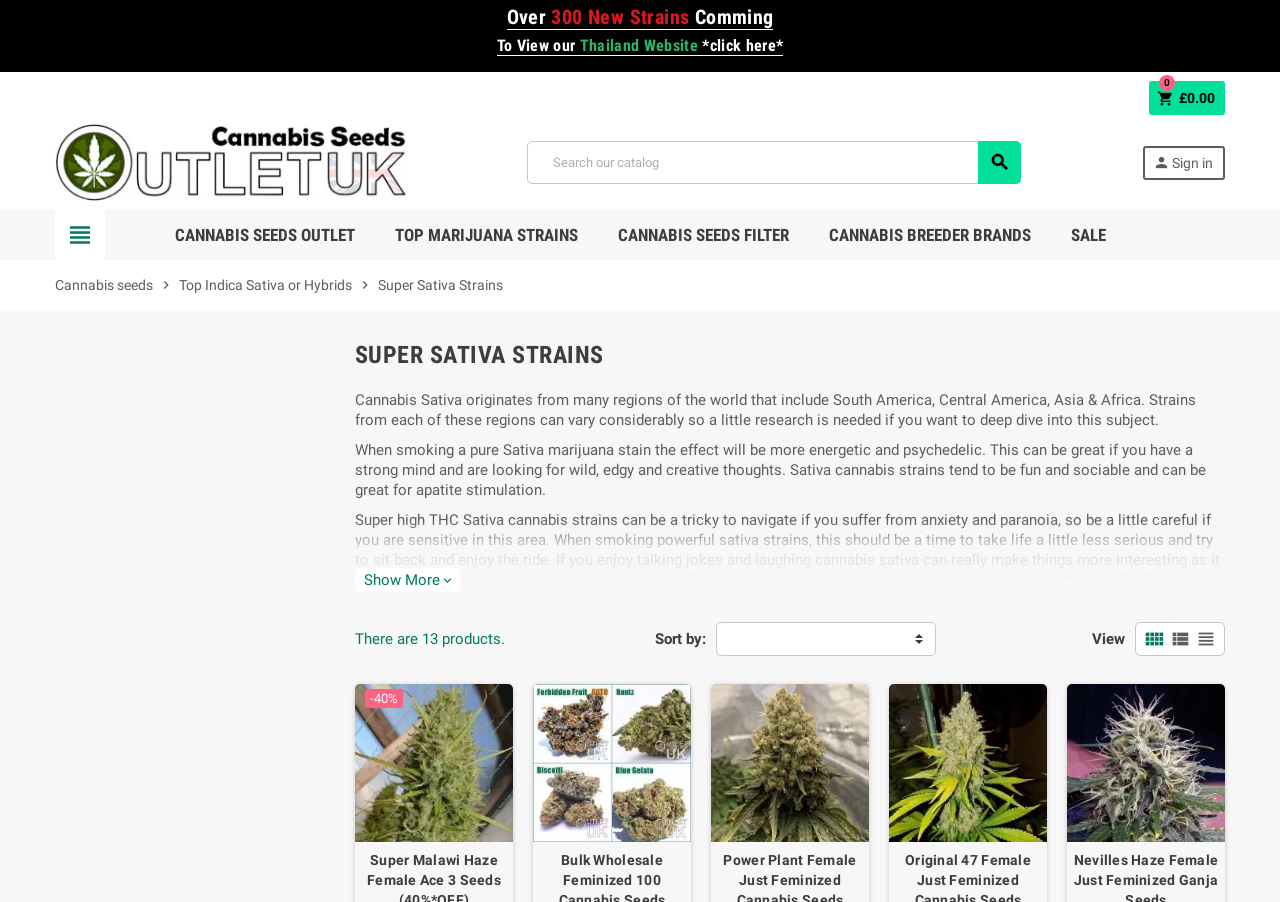Determine the main heading text of the webpage.

SUPER SATIVA STRAINS